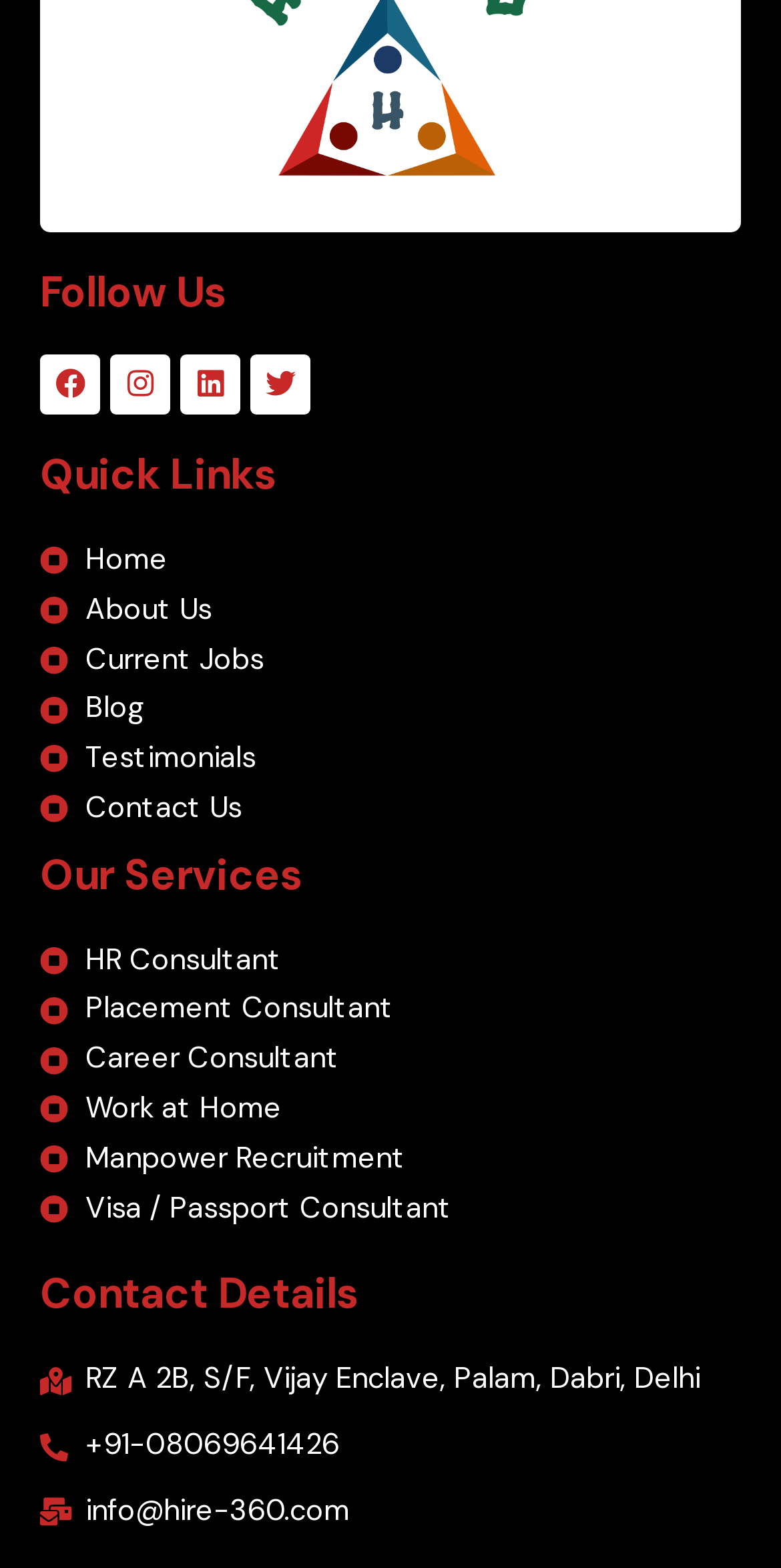Identify the bounding box coordinates for the region of the element that should be clicked to carry out the instruction: "View Current Jobs". The bounding box coordinates should be four float numbers between 0 and 1, i.e., [left, top, right, bottom].

[0.051, 0.405, 0.974, 0.437]